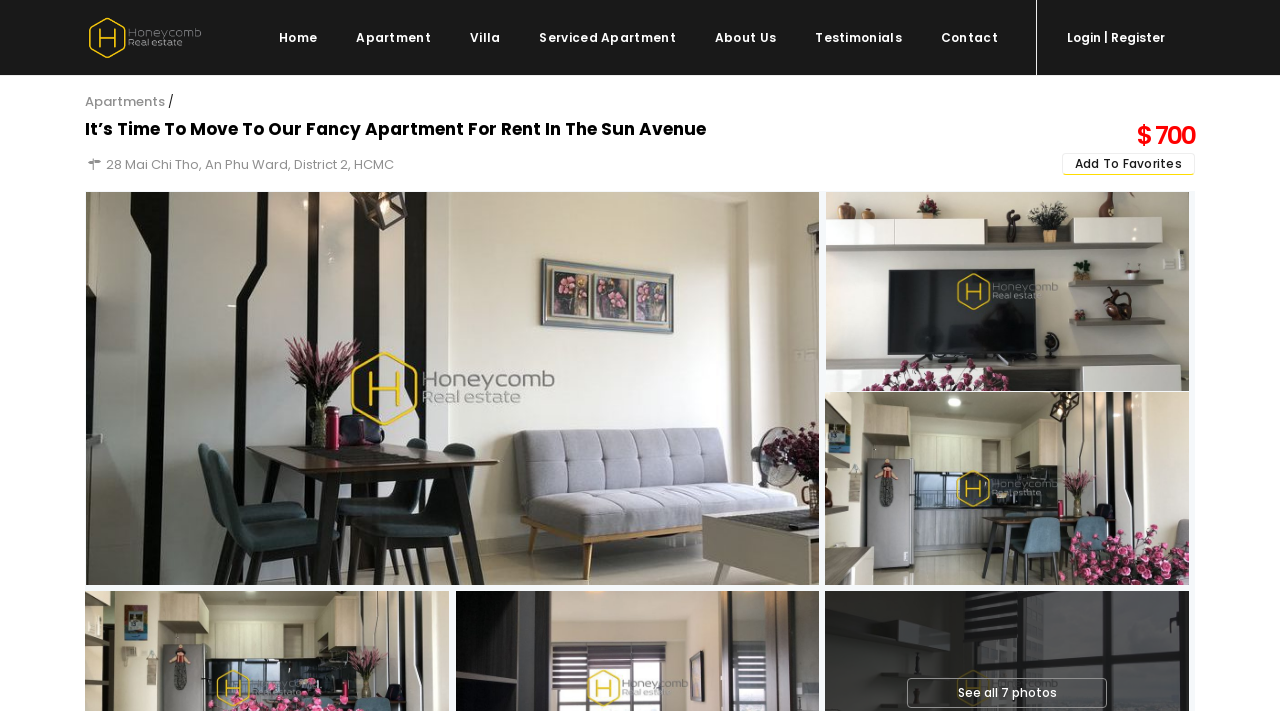Please identify the bounding box coordinates of the area that needs to be clicked to fulfill the following instruction: "Click on the Home link."

[0.204, 0.0, 0.262, 0.105]